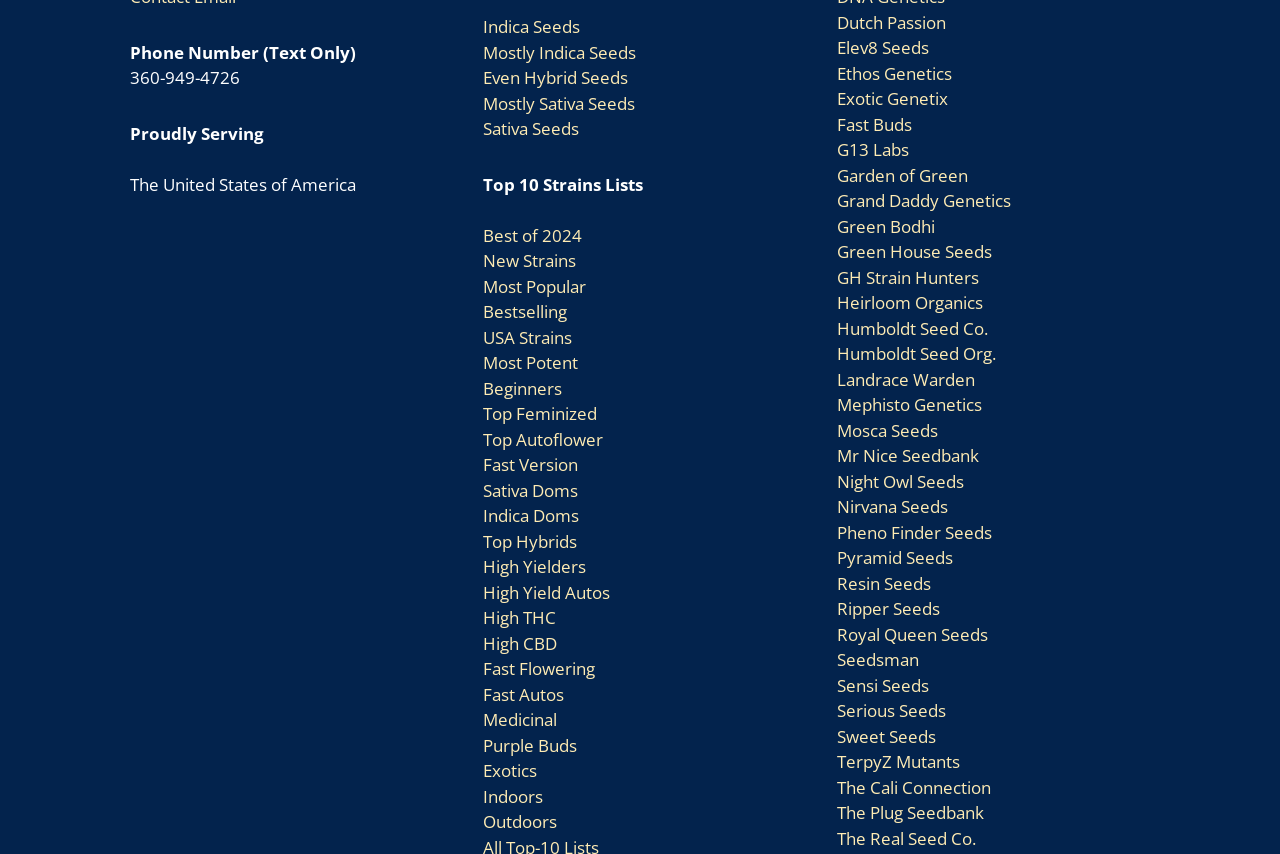Respond to the question with just a single word or phrase: 
How many links are there on the webpage?

43